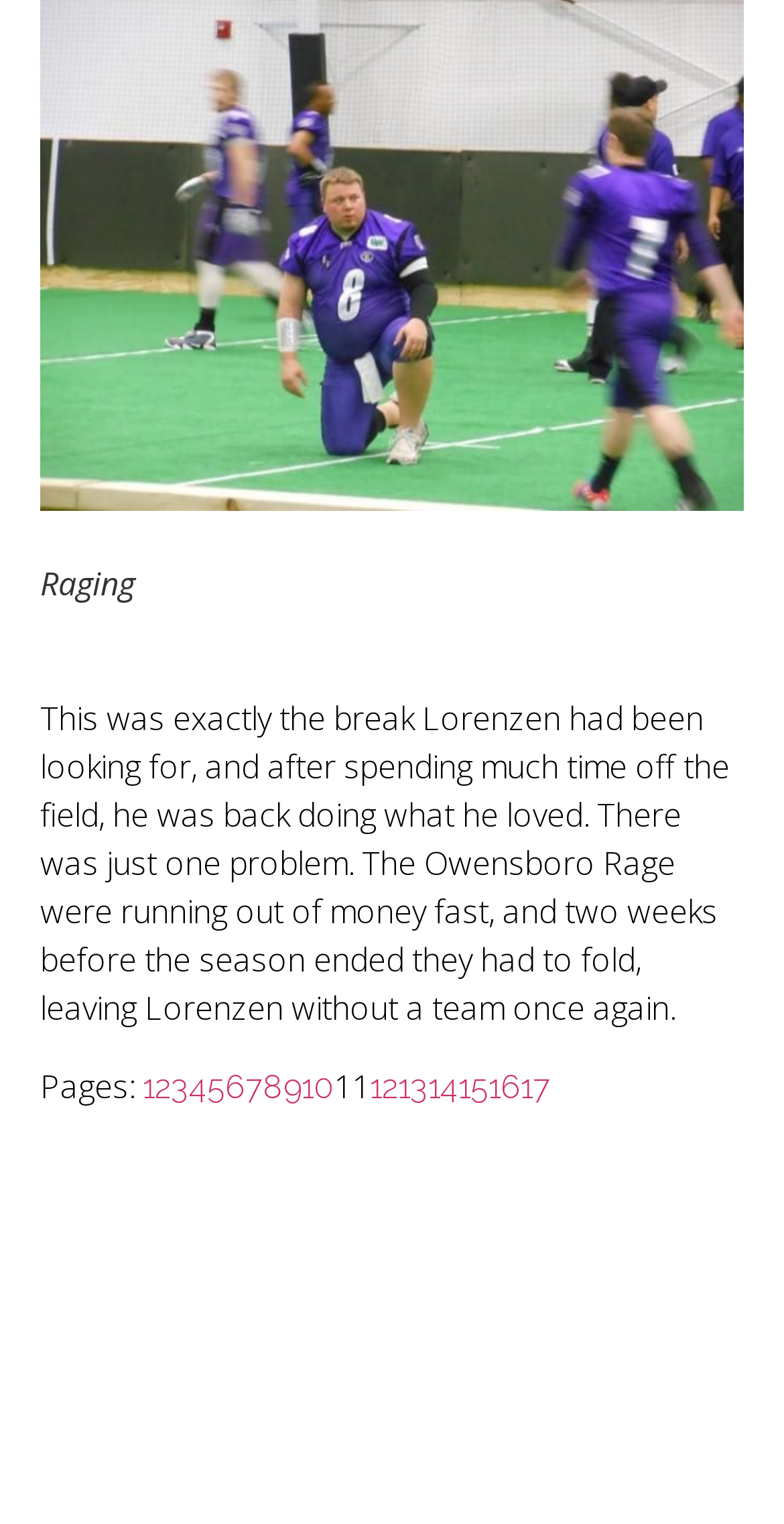Determine the bounding box coordinates of the UI element described below. Use the format (top-left x, top-left y, bottom-right x, bottom-right y) with floating point numbers between 0 and 1: Page 14

[0.546, 0.7, 0.585, 0.725]